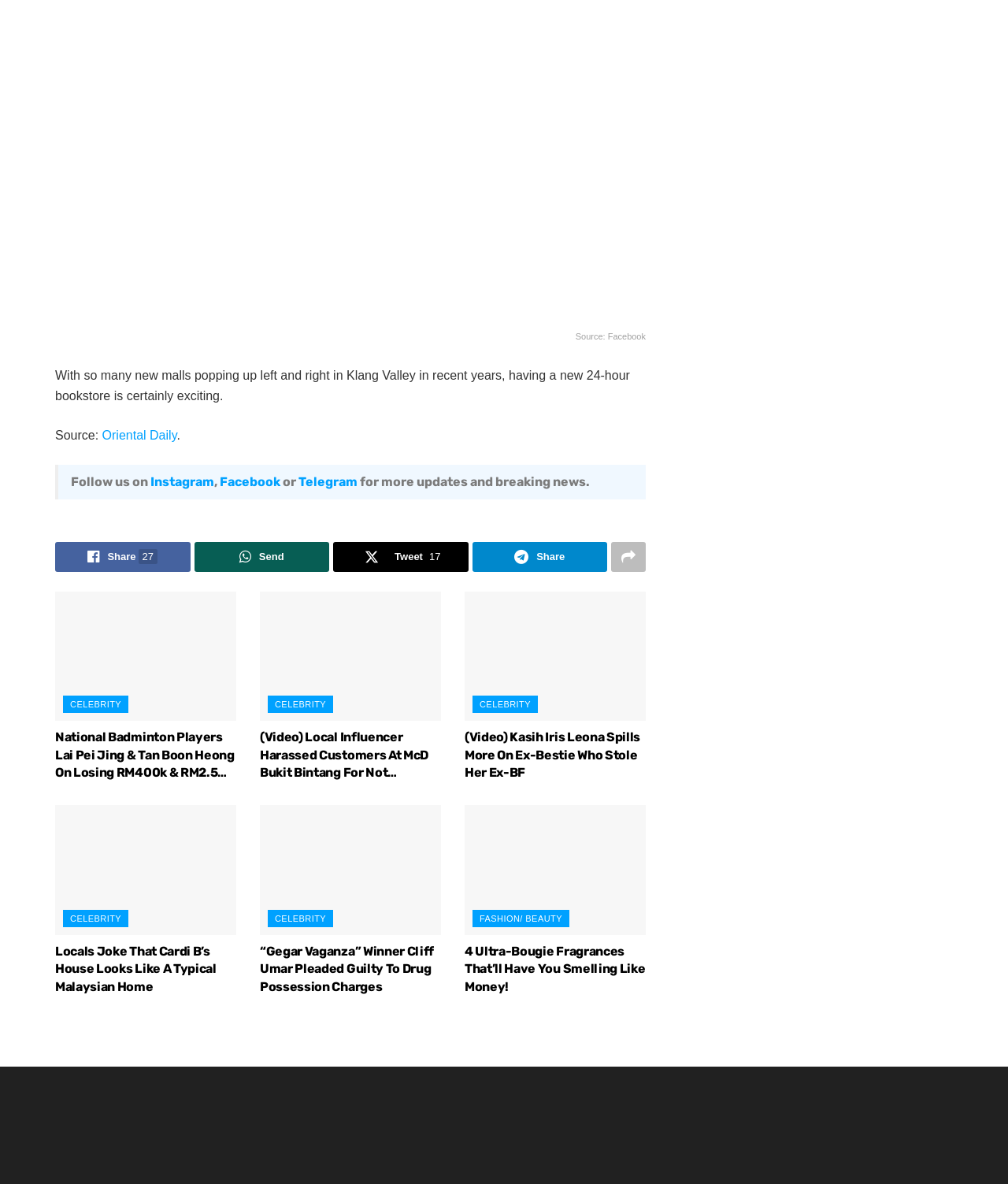Please identify the bounding box coordinates of the clickable element to fulfill the following instruction: "Share this article on Facebook". The coordinates should be four float numbers between 0 and 1, i.e., [left, top, right, bottom].

[0.218, 0.4, 0.278, 0.413]